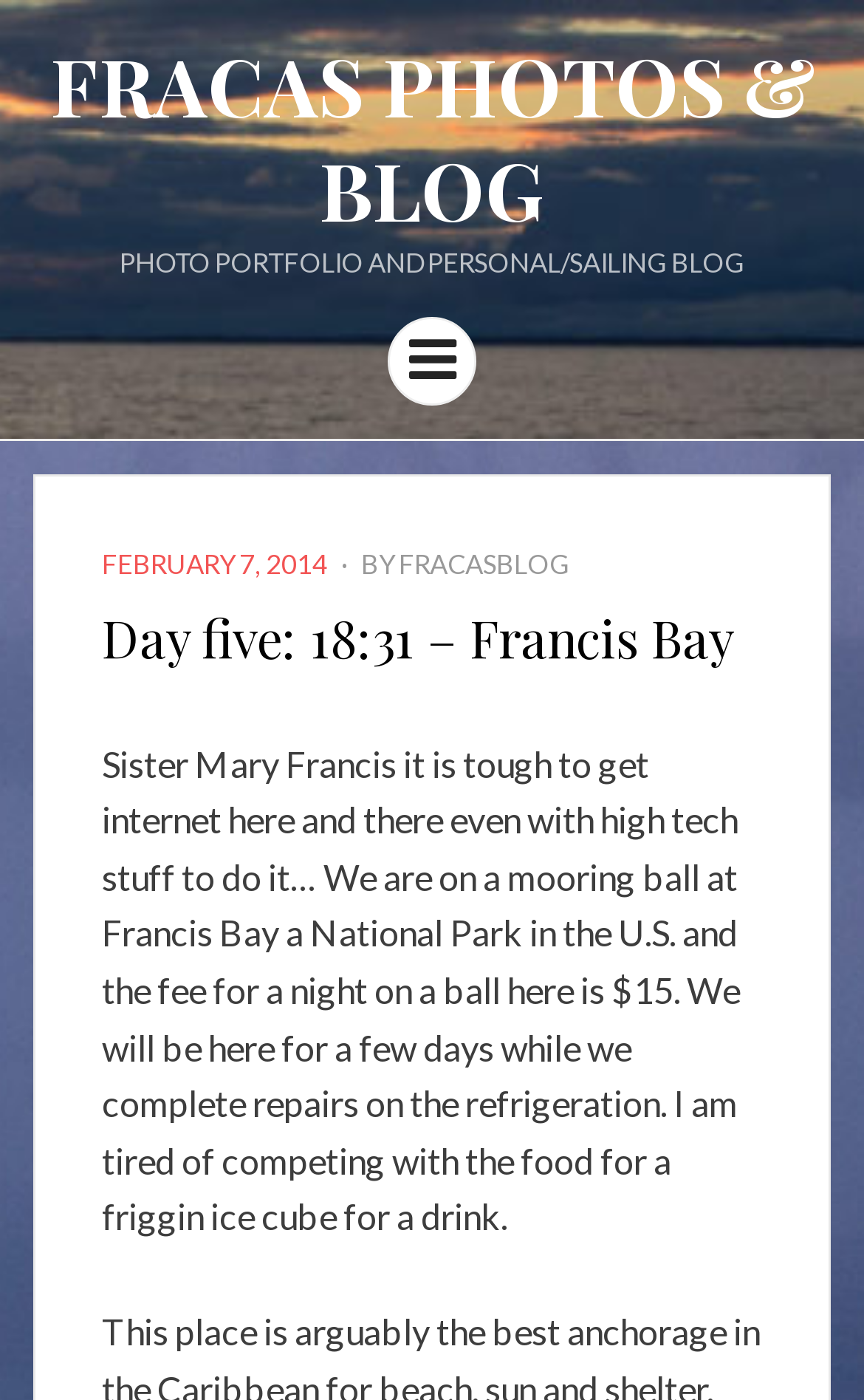Bounding box coordinates are specified in the format (top-left x, top-left y, bottom-right x, bottom-right y). All values are floating point numbers bounded between 0 and 1. Please provide the bounding box coordinate of the region this sentence describes: Fracas photos & Blog

[0.058, 0.022, 0.942, 0.172]